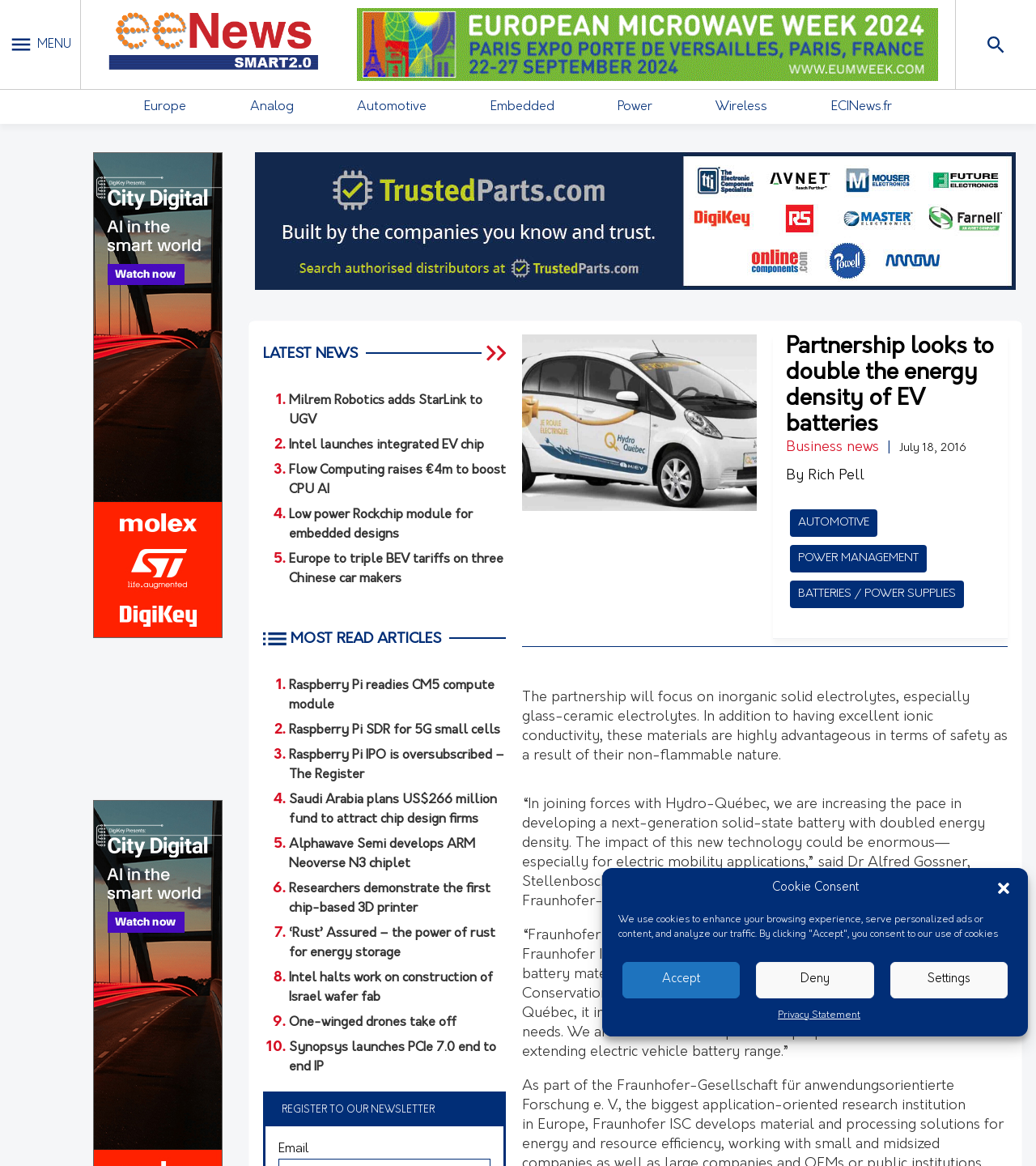Bounding box coordinates are specified in the format (top-left x, top-left y, bottom-right x, bottom-right y). All values are floating point numbers bounded between 0 and 1. Please provide the bounding box coordinate of the region this sentence describes: One-winged drones take off

[0.279, 0.869, 0.488, 0.886]